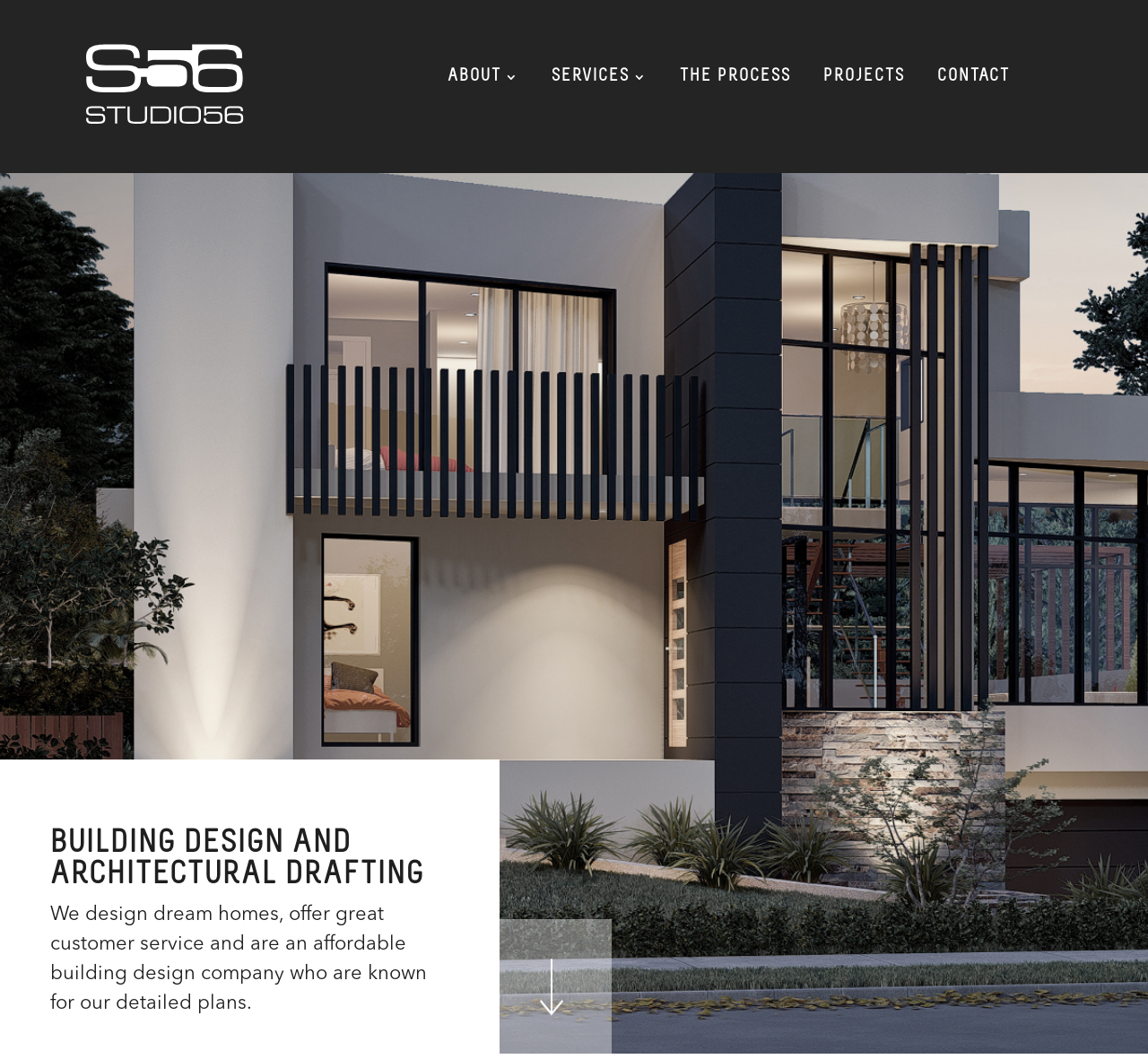What is the tone of the company's description?
Respond with a short answer, either a single word or a phrase, based on the image.

Professional